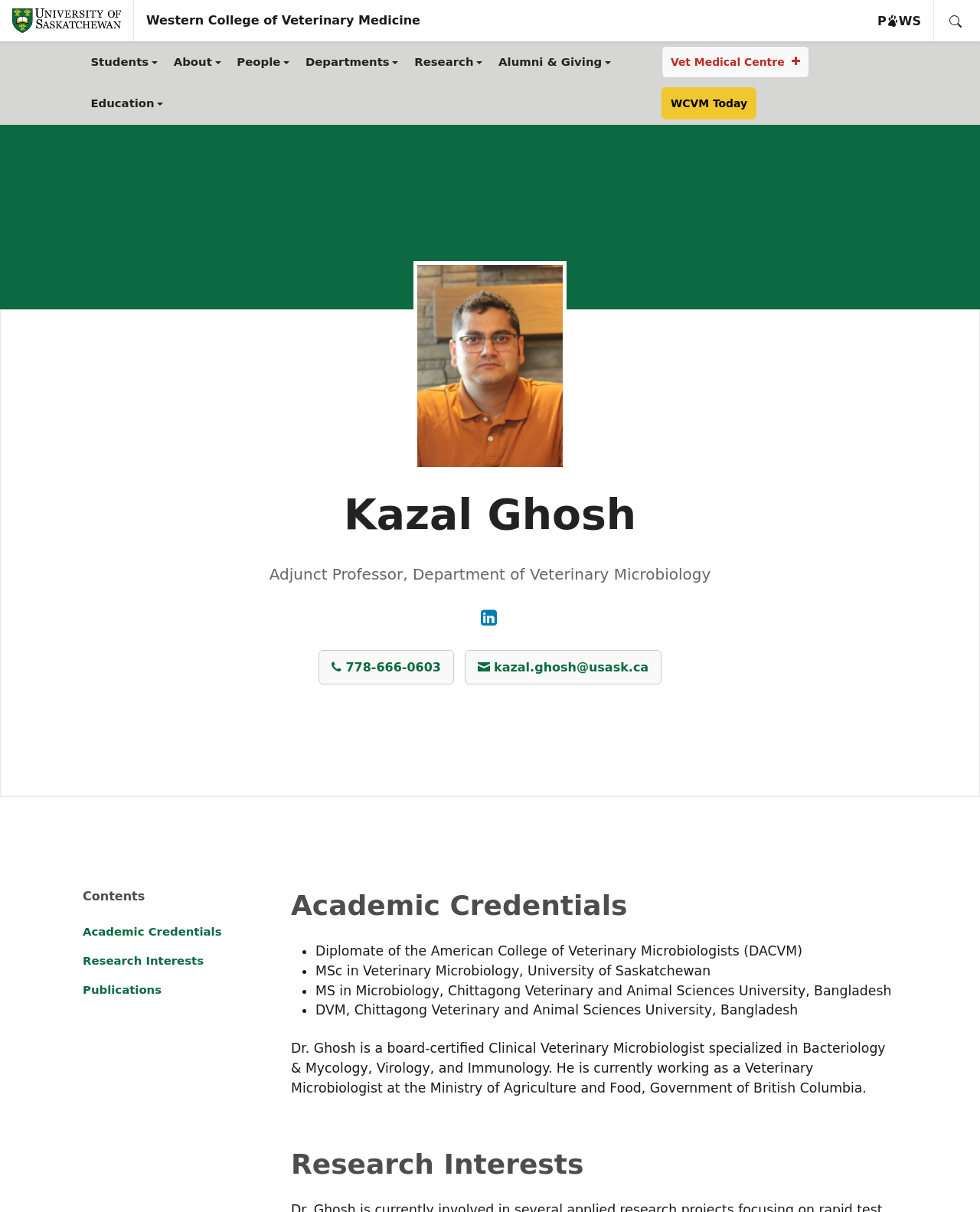Give a one-word or phrase response to the following question: What is the email address of Kazal Ghosh?

kazal.ghosh@usask.ca